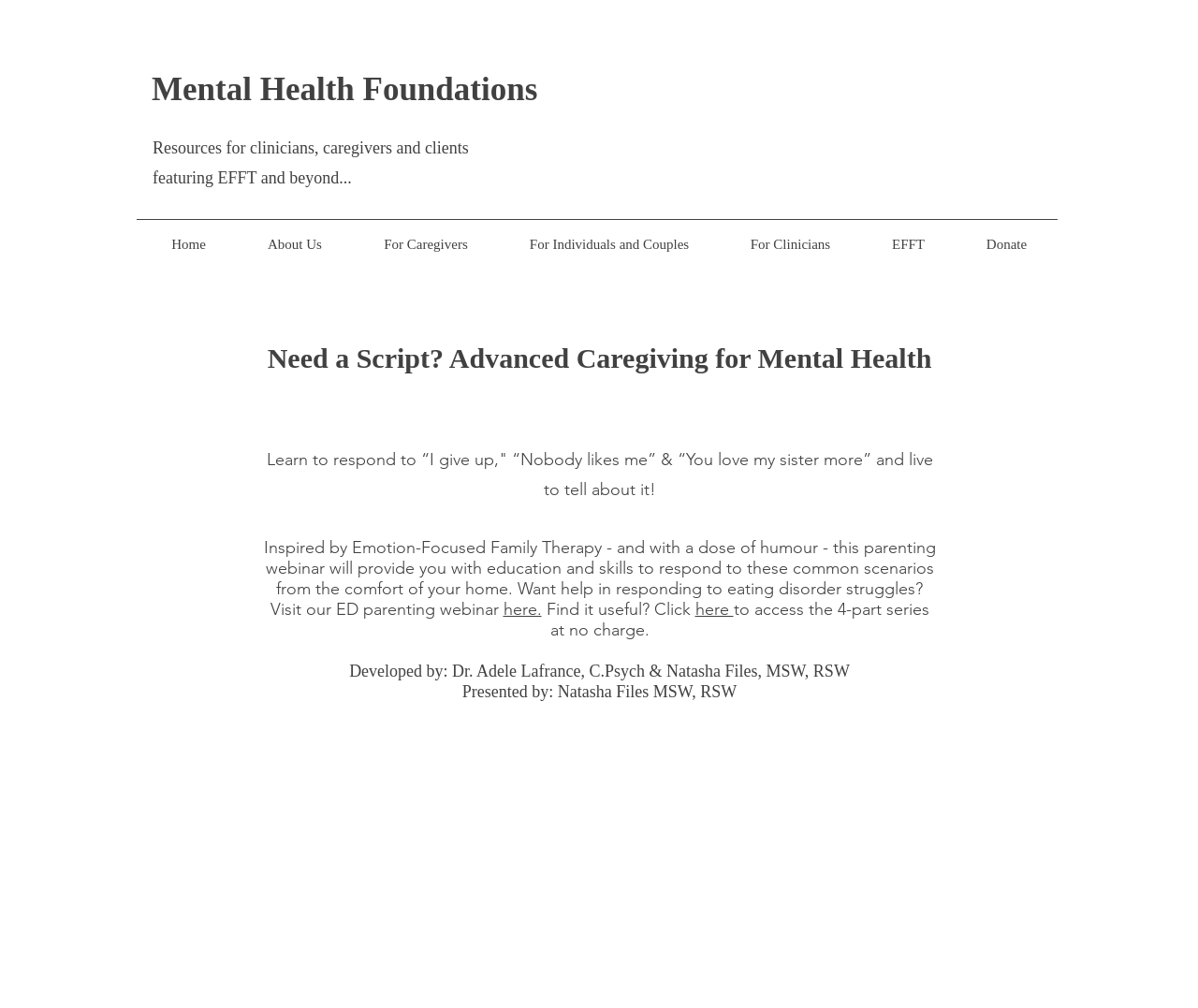Respond to the question below with a concise word or phrase:
What is the topic of the 'ED parenting webinar'?

Eating disorder struggles